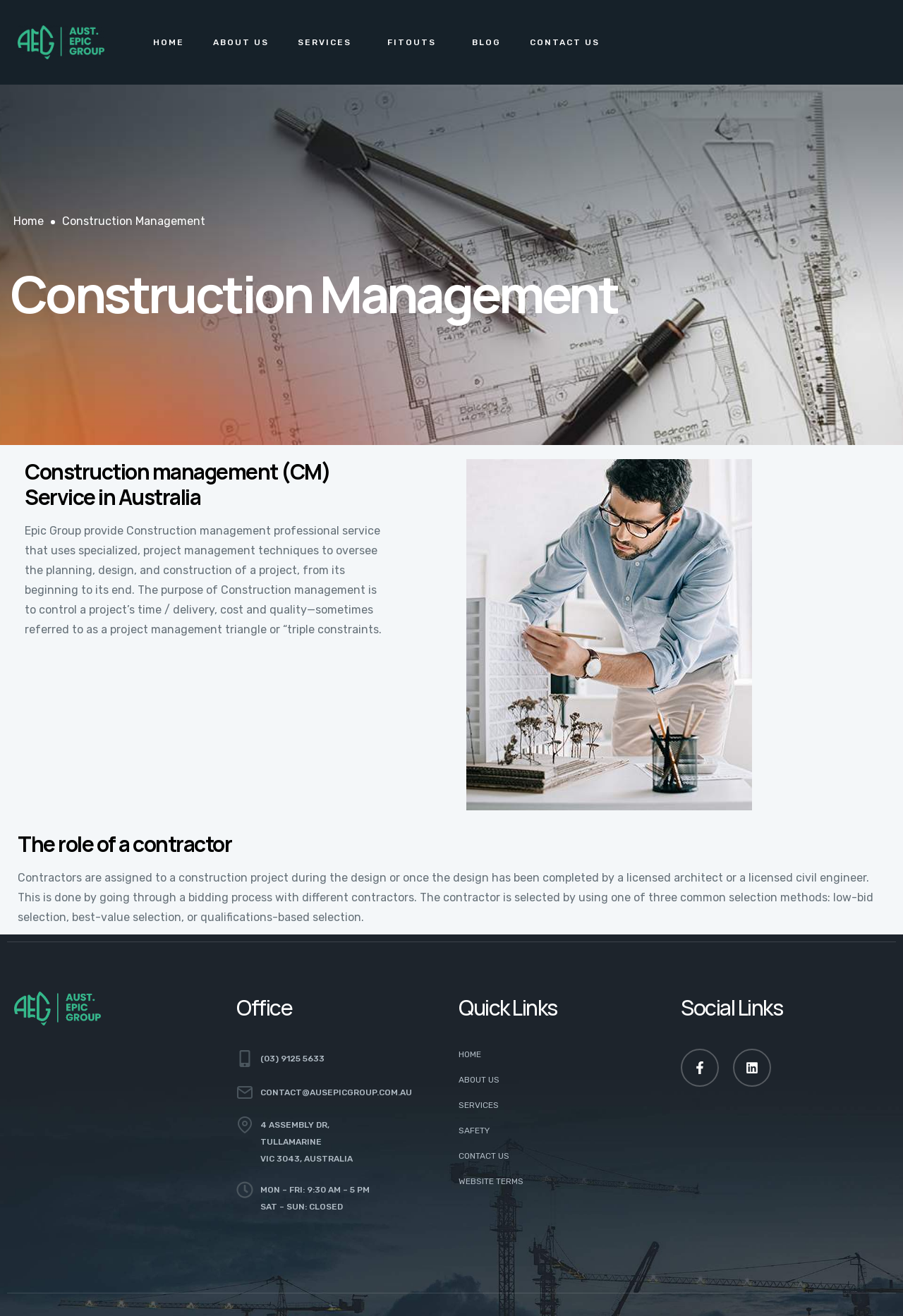What is the office address?
Look at the image and provide a detailed response to the question.

I found the office address by looking at the StaticText elements at the bottom of the webpage, which provide the address, city, state, and country.